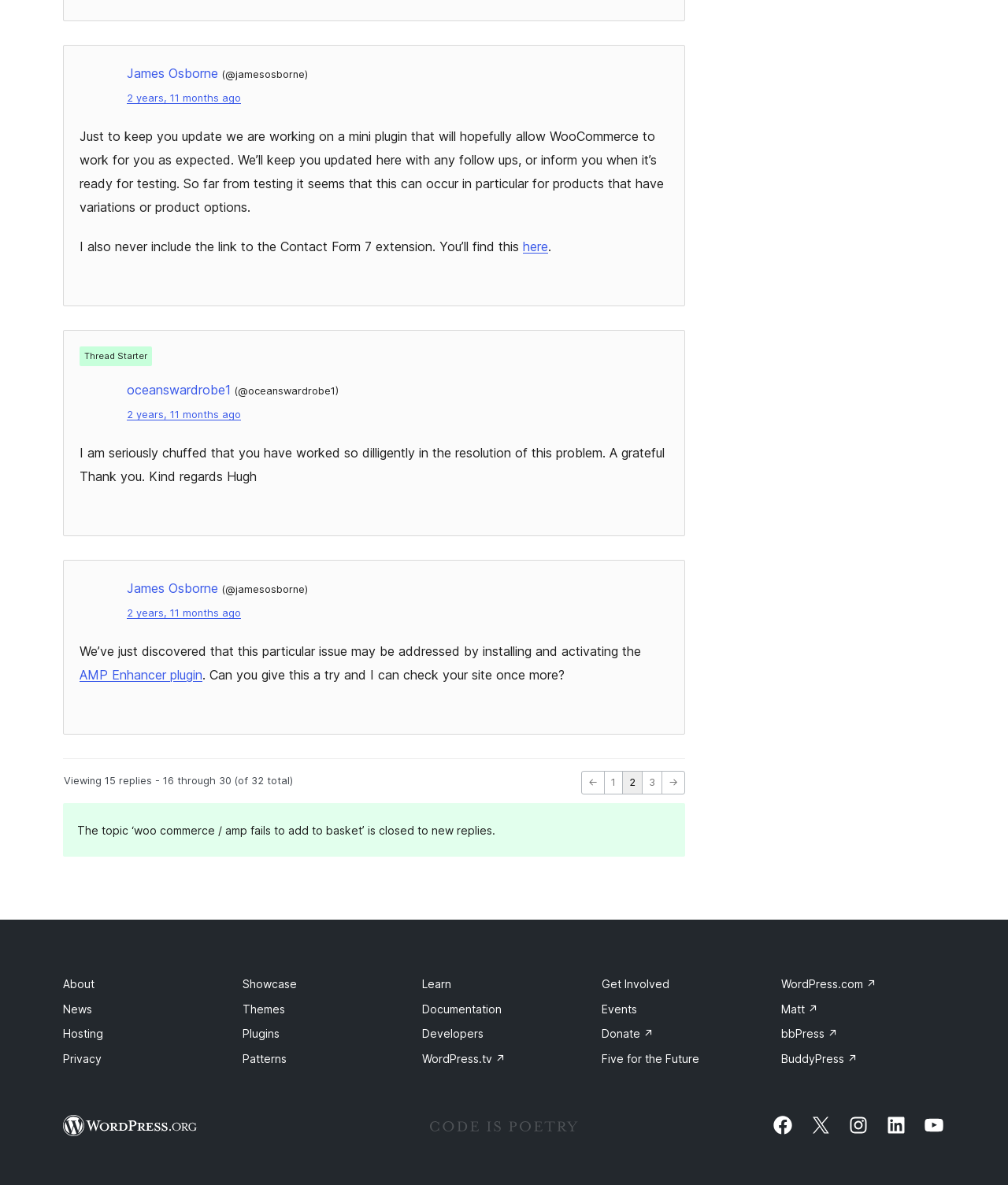Based on the visual content of the image, answer the question thoroughly: What is the name of the plugin mentioned in the discussion?

I found the text 'We’ve just discovered that this particular issue may be addressed by installing and activating the AMP Enhancer plugin' in one of the replies, which mentions the name of the plugin.